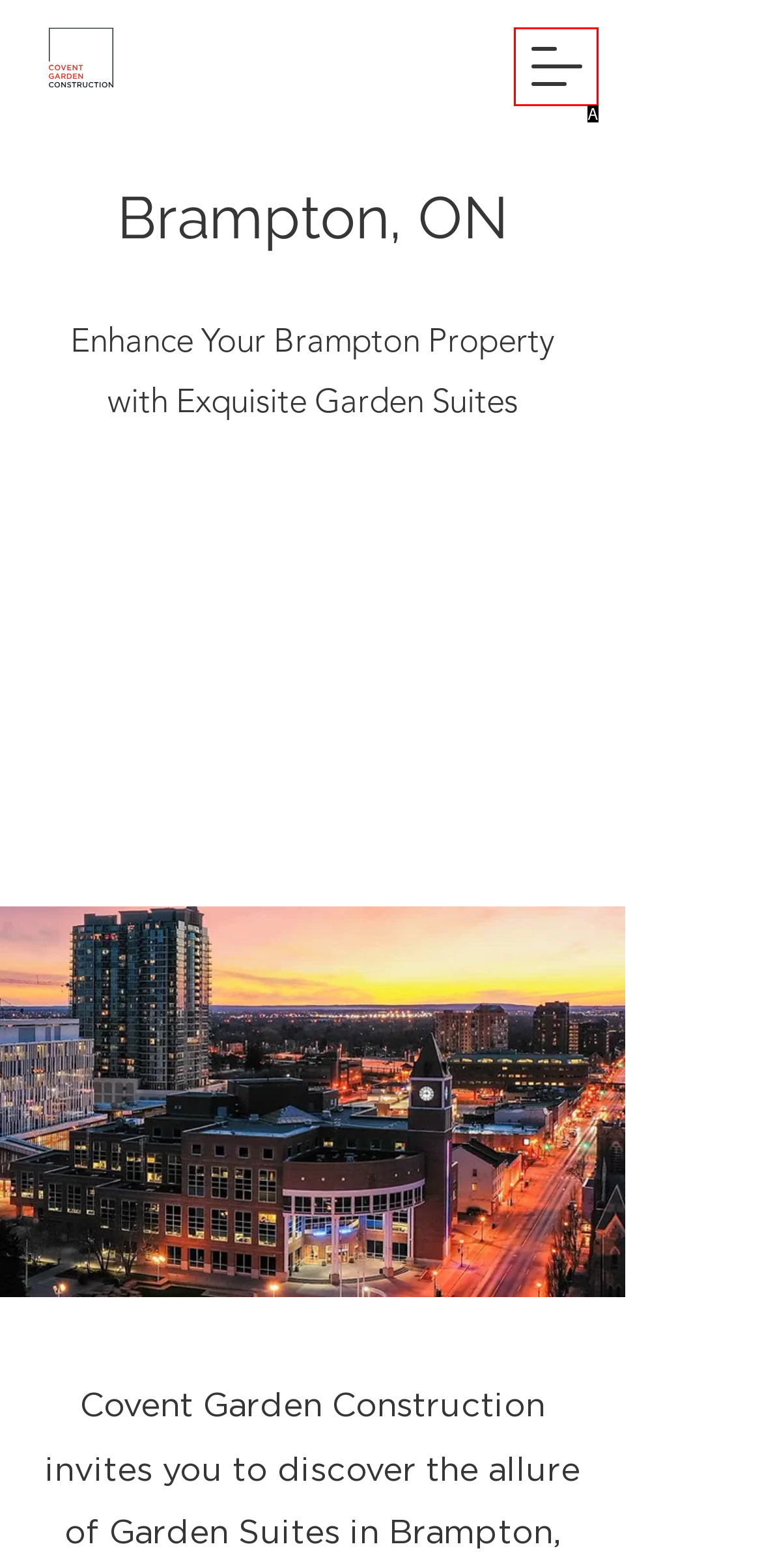Please determine which option aligns with the description: aria-label="Open navigation menu". Respond with the option’s letter directly from the available choices.

A